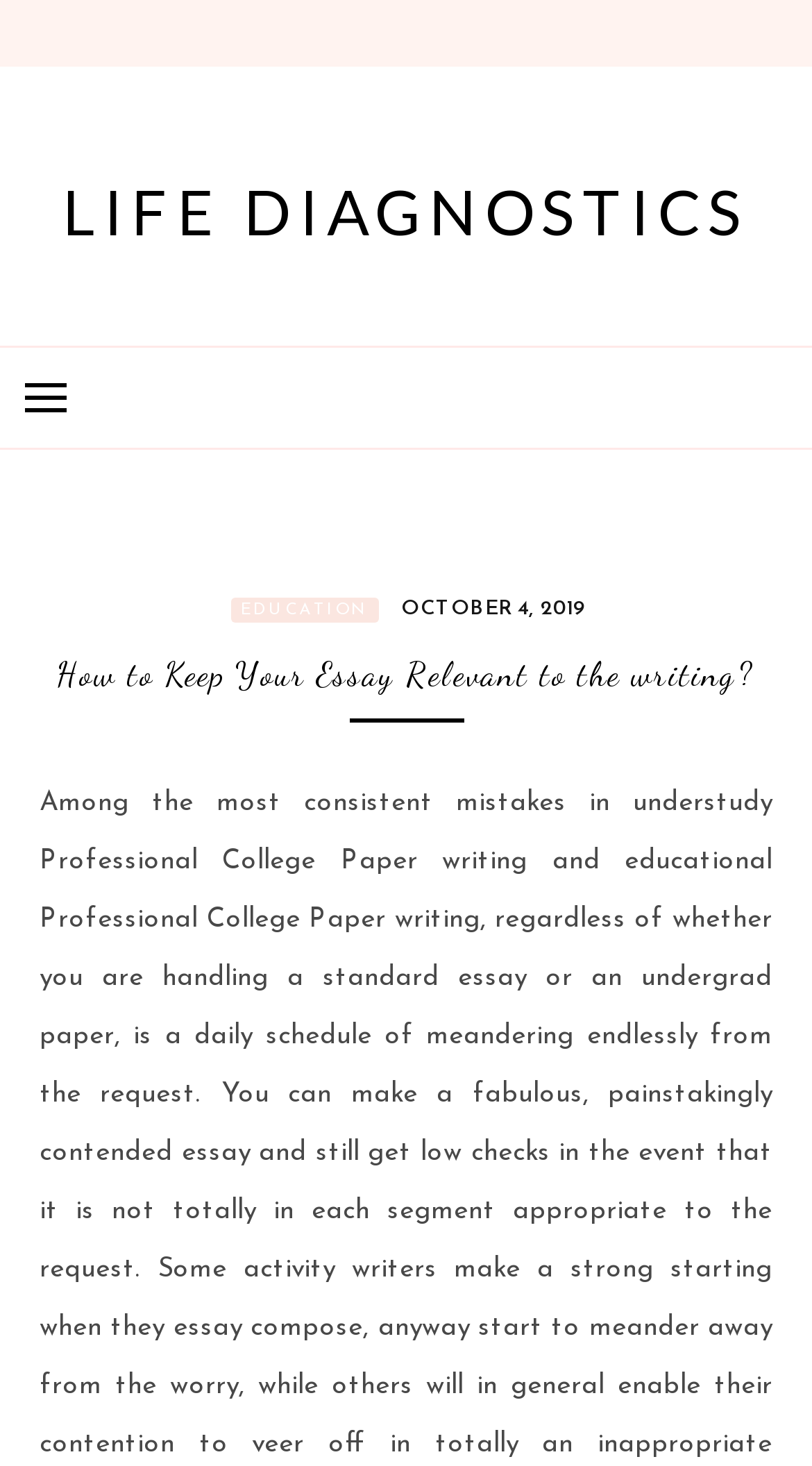What is the name of the website?
Please answer the question with a detailed response using the information from the screenshot.

The name of the website can be found in the heading element at the top of the page, which reads 'LIFE DIAGNOSTICS'. This is also the text of the link element that is a child of the heading element.